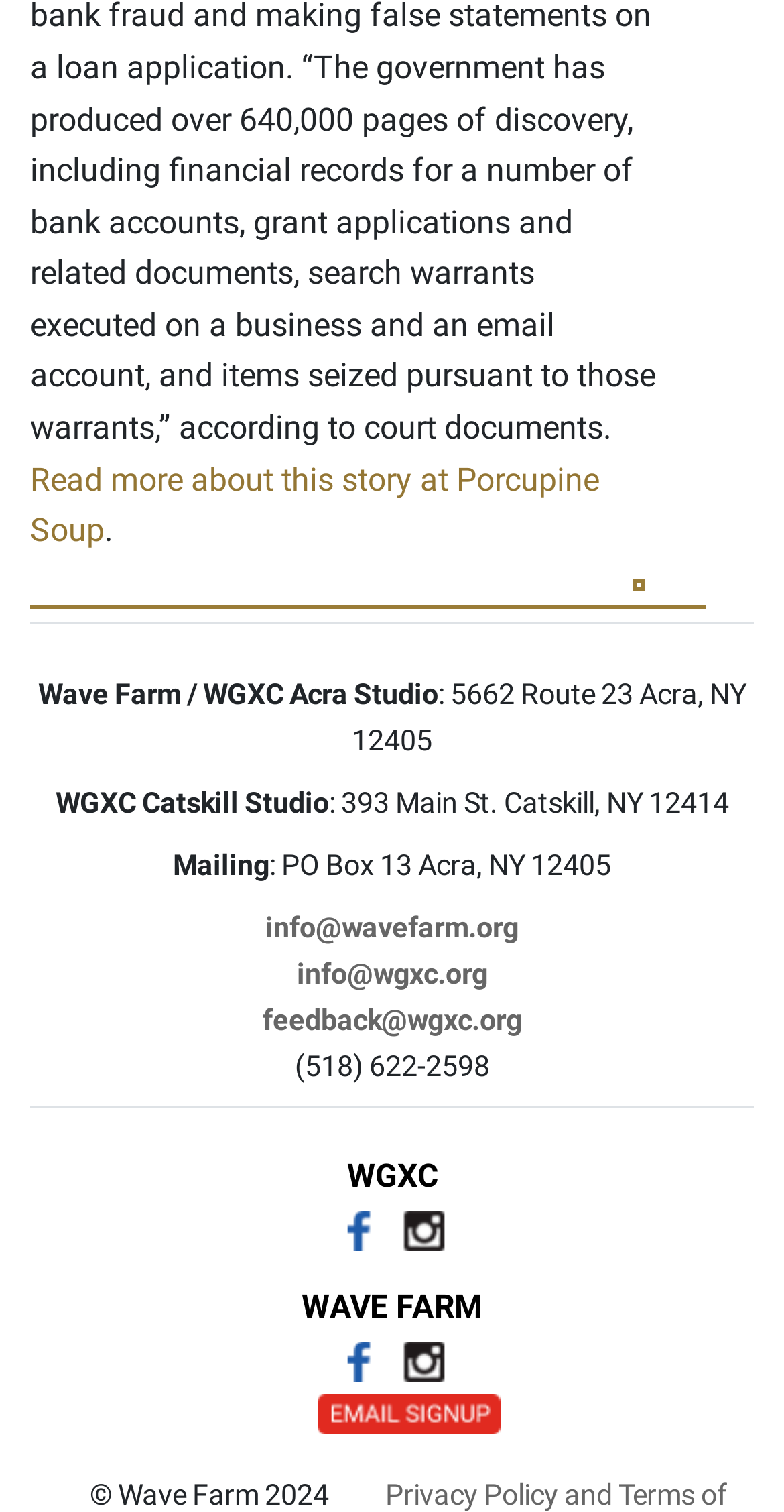Find the bounding box coordinates for the area you need to click to carry out the instruction: "Contact via info@wavefarm.org". The coordinates should be four float numbers between 0 and 1, indicated as [left, top, right, bottom].

[0.338, 0.603, 0.662, 0.625]